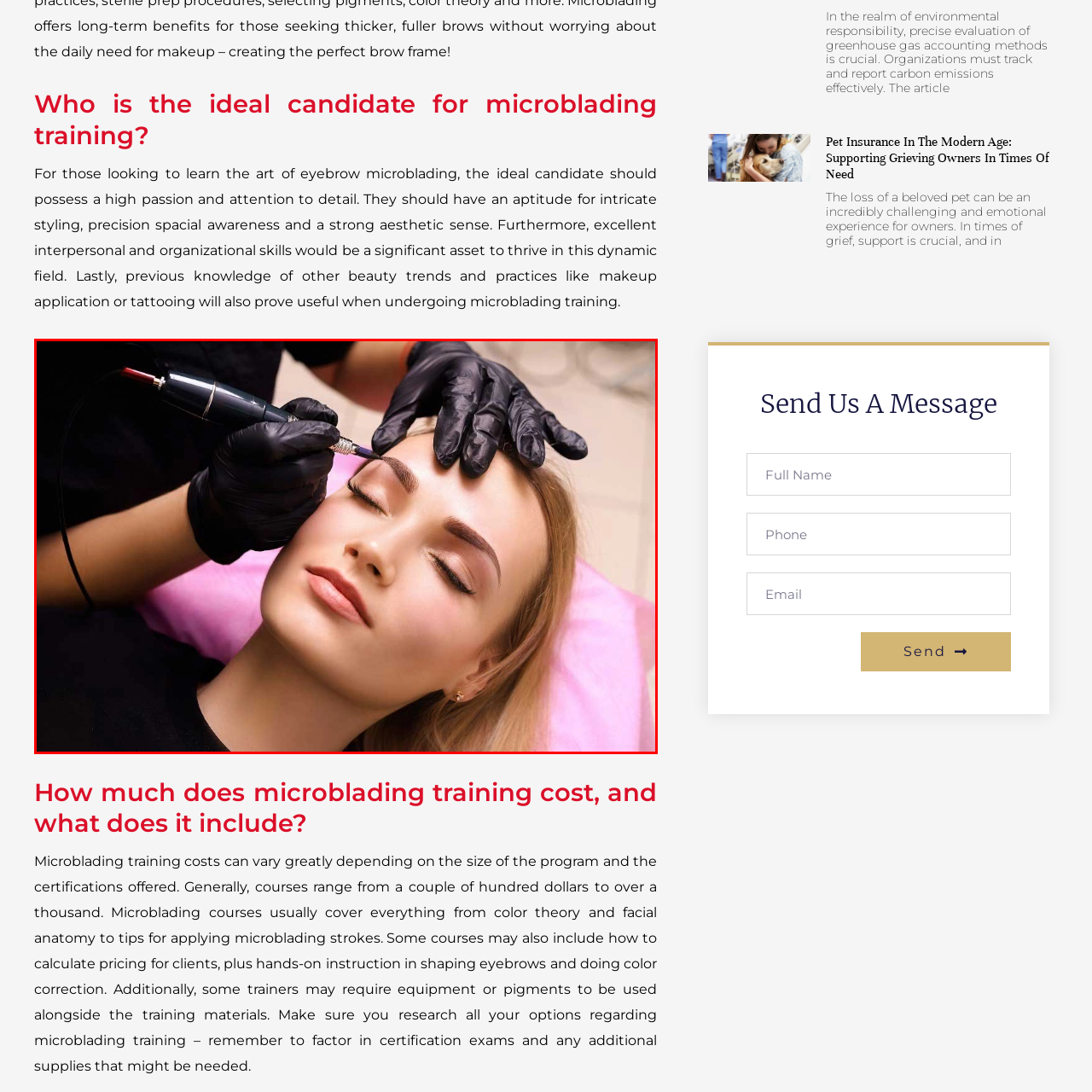Look at the image within the red outlined box, What is the atmosphere of the setting? Provide a one-word or brief phrase answer.

Inviting and professional